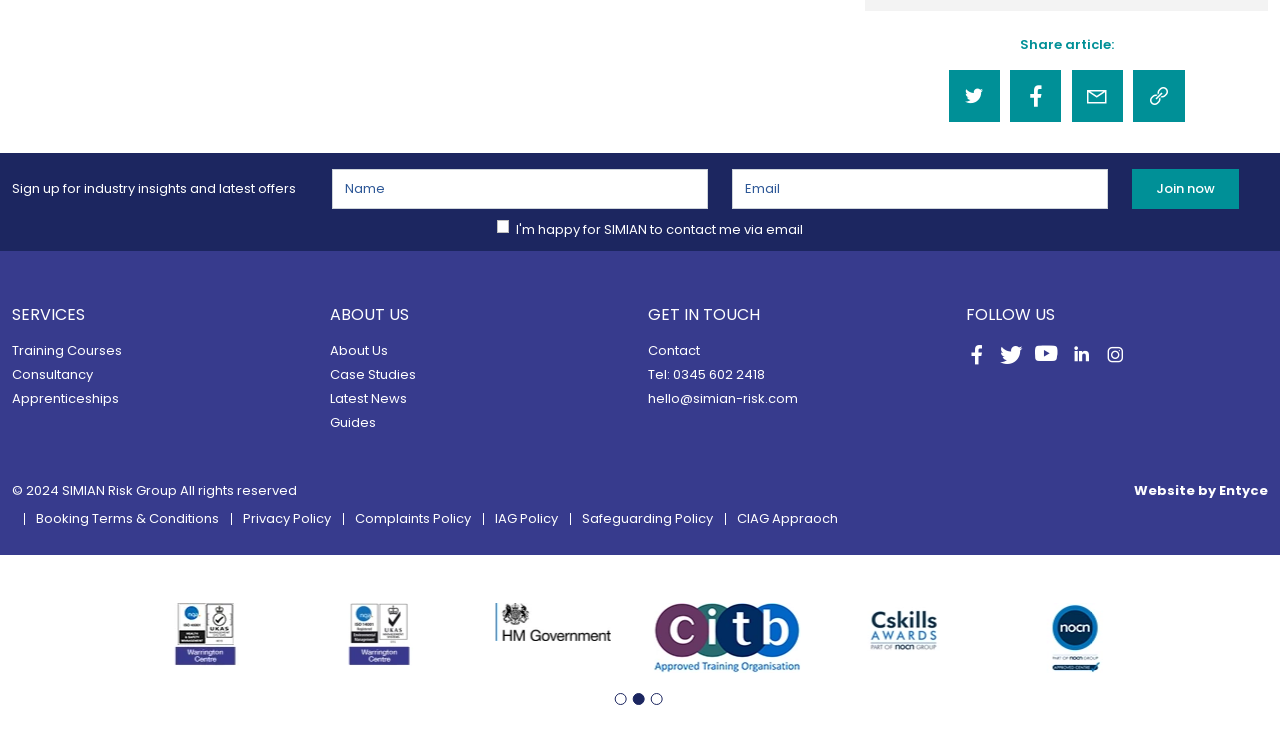Given the description "parent_node: Share article:", provide the bounding box coordinates of the corresponding UI element.

[0.881, 0.139, 0.925, 0.17]